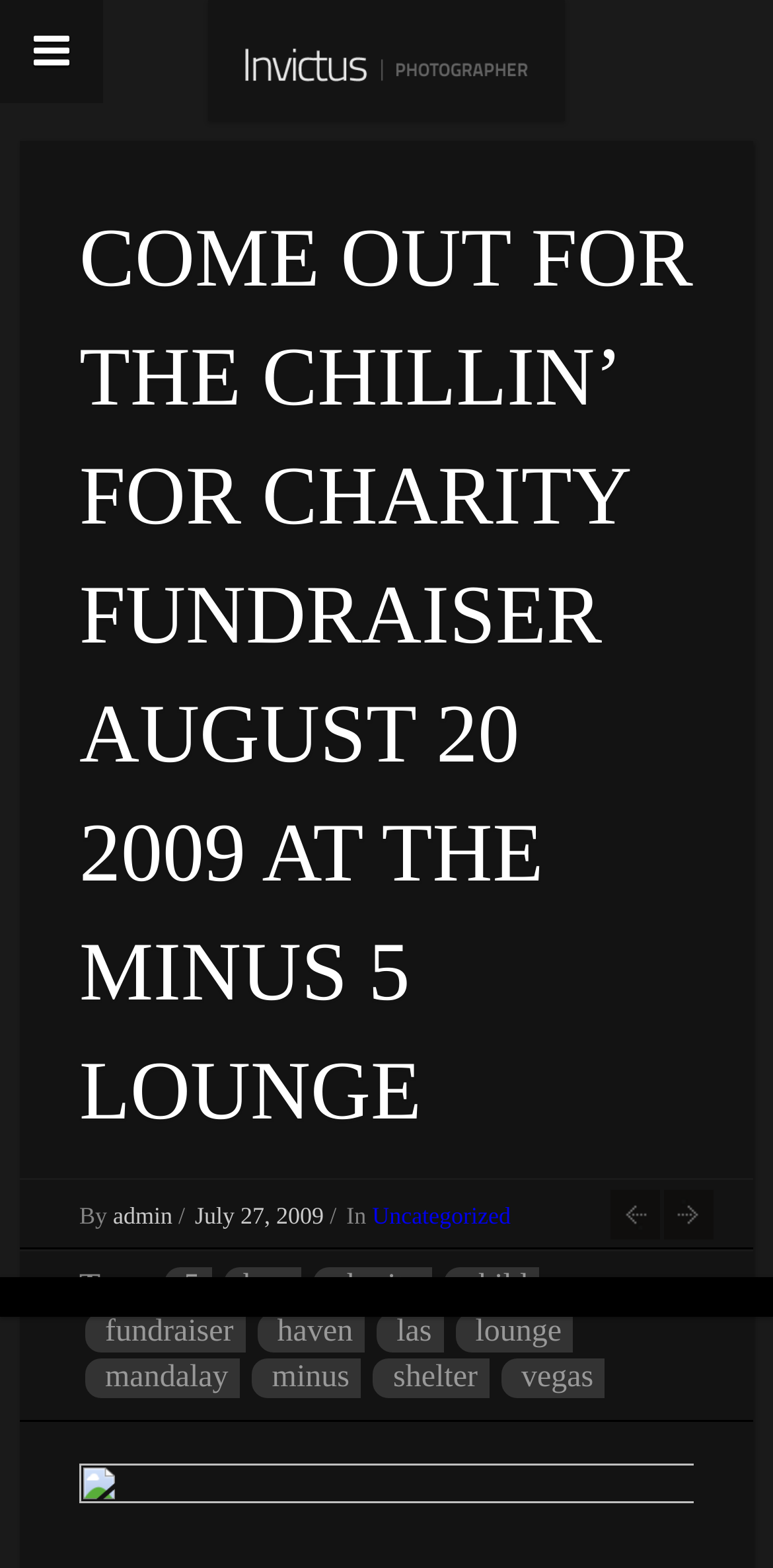From the element description: "Show/Hide Menu", extract the bounding box coordinates of the UI element. The coordinates should be expressed as four float numbers between 0 and 1, in the order [left, top, right, bottom].

[0.0, 0.0, 0.133, 0.066]